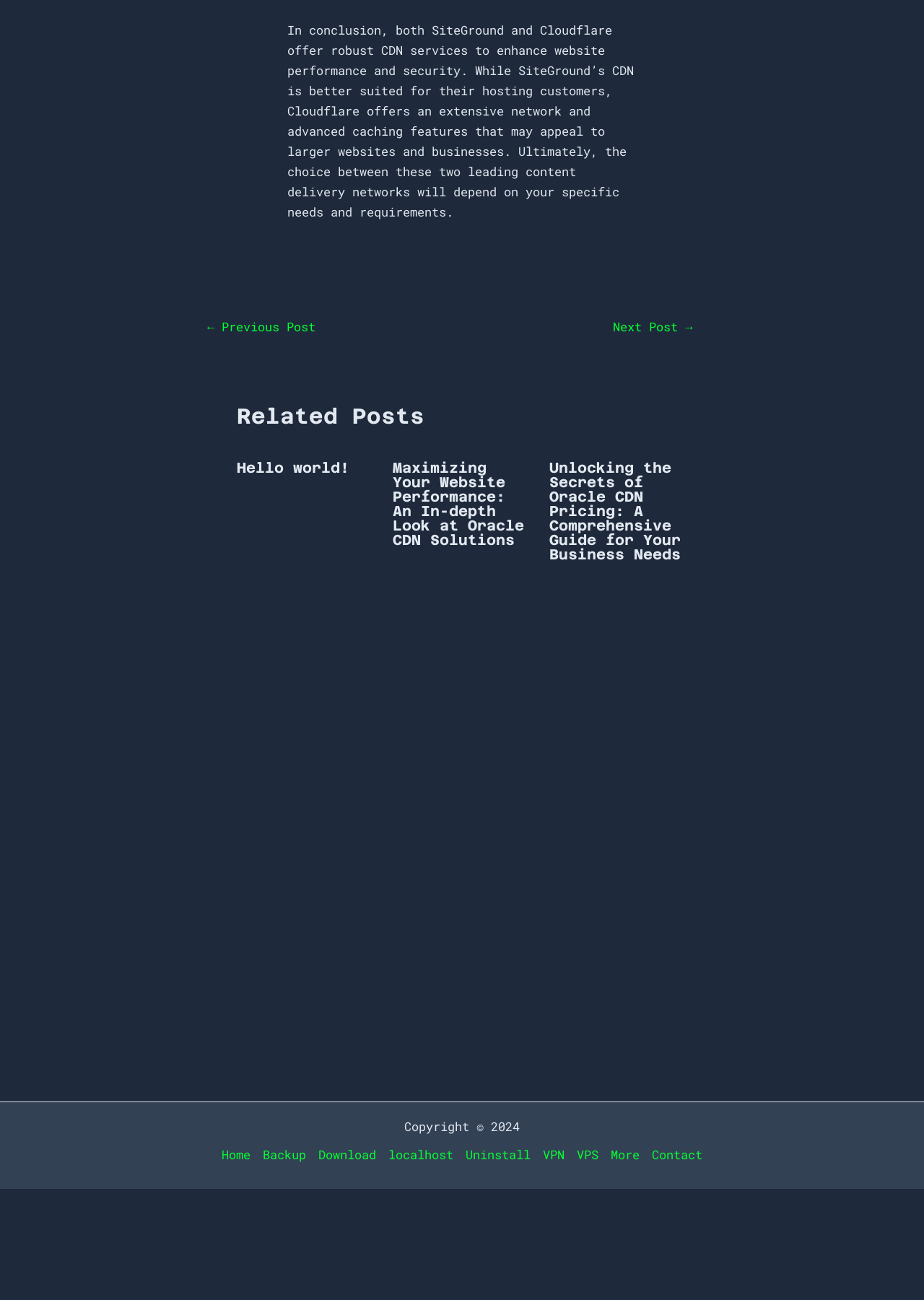How many related posts are listed?
Answer the question with as much detail as you can, using the image as a reference.

The webpage lists three related posts, each with a heading and a link, under the 'Related Posts' section.